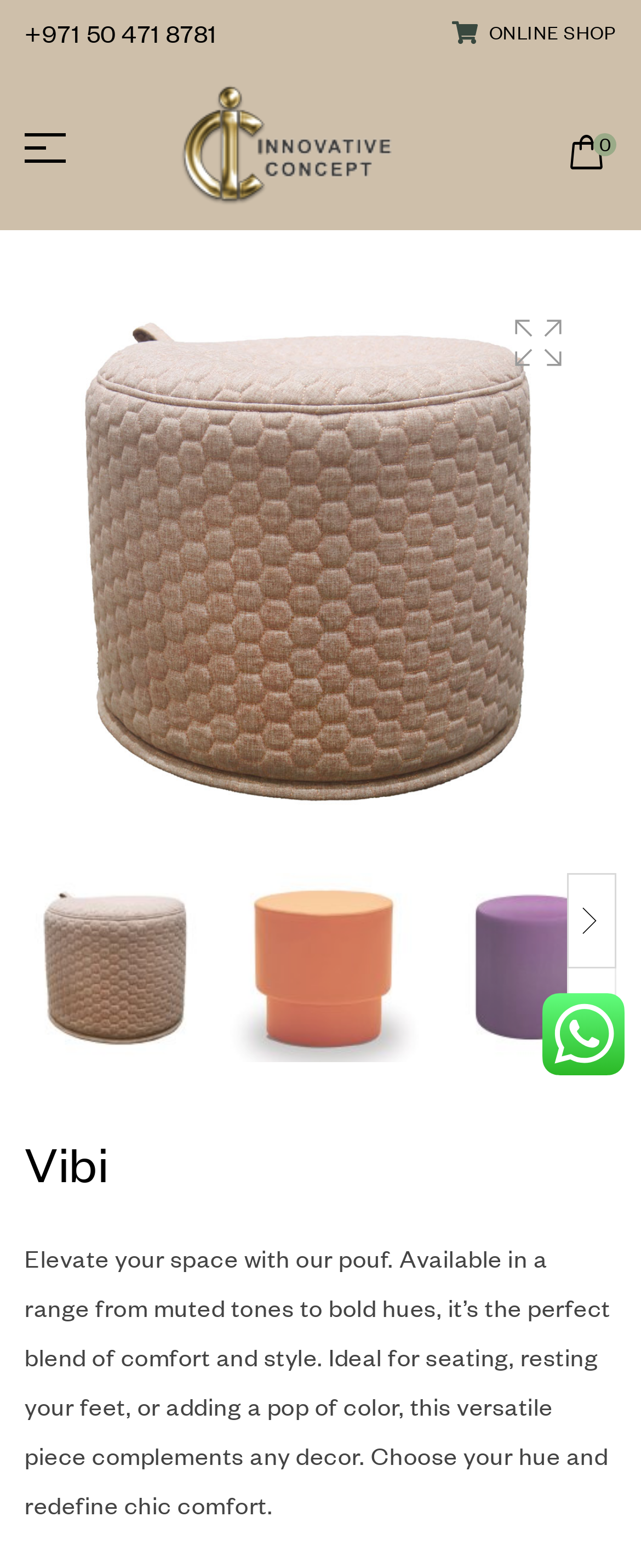Mark the bounding box of the element that matches the following description: "ONLINE SHOP".

[0.705, 0.009, 0.962, 0.033]